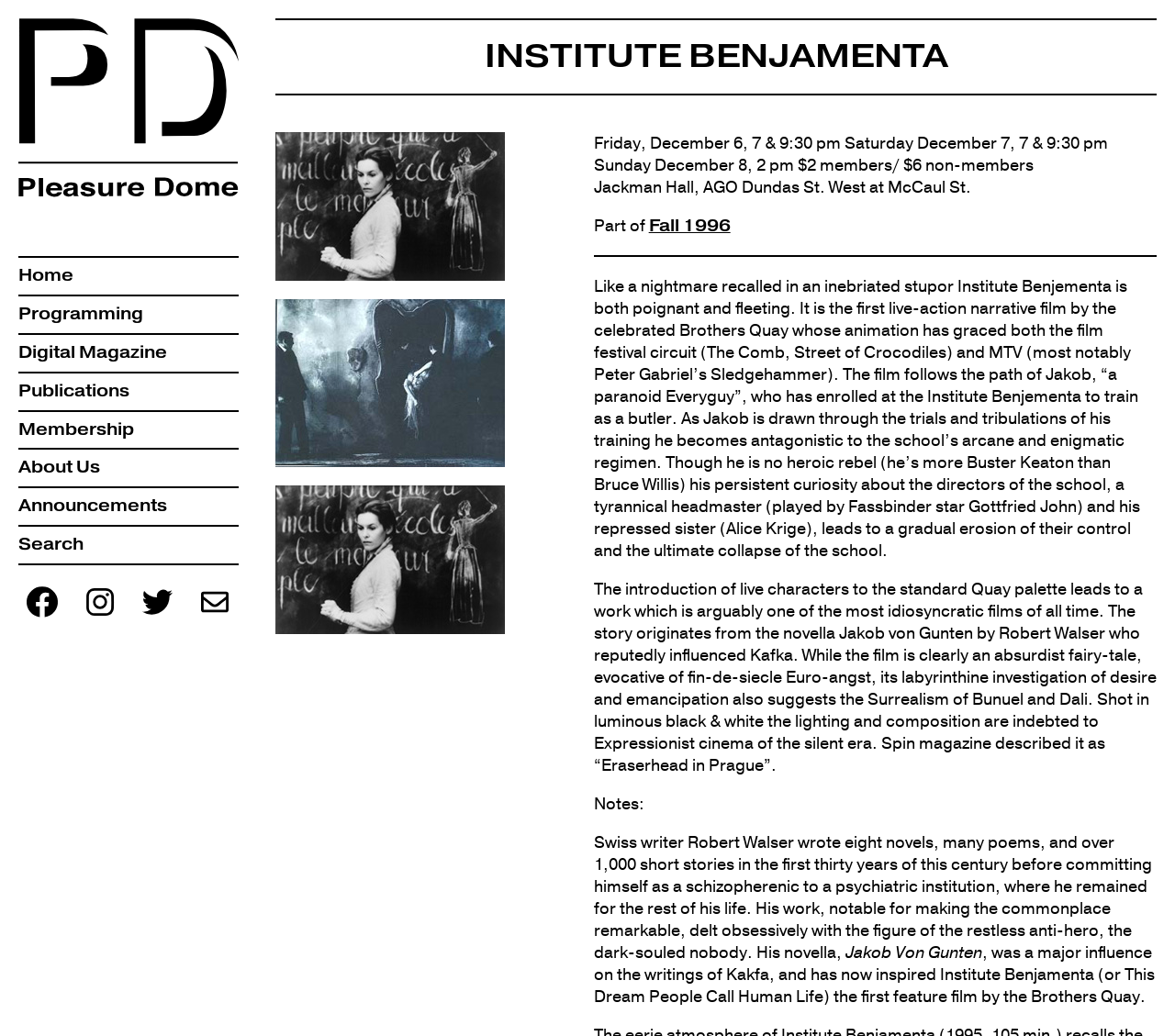Who are the directors of the school?
Please answer the question as detailed as possible.

The directors of the school are mentioned in the StaticText 'Though he is no heroic rebel (he’s more Buster Keaton than Bruce Willis) his persistent curiosity about the directors of the school, a tyrannical headmaster (played by Fassbinder star Gottfried John) and his repressed sister (Alice Krige), leads to a gradual erosion of their control and the ultimate collapse of the school.'